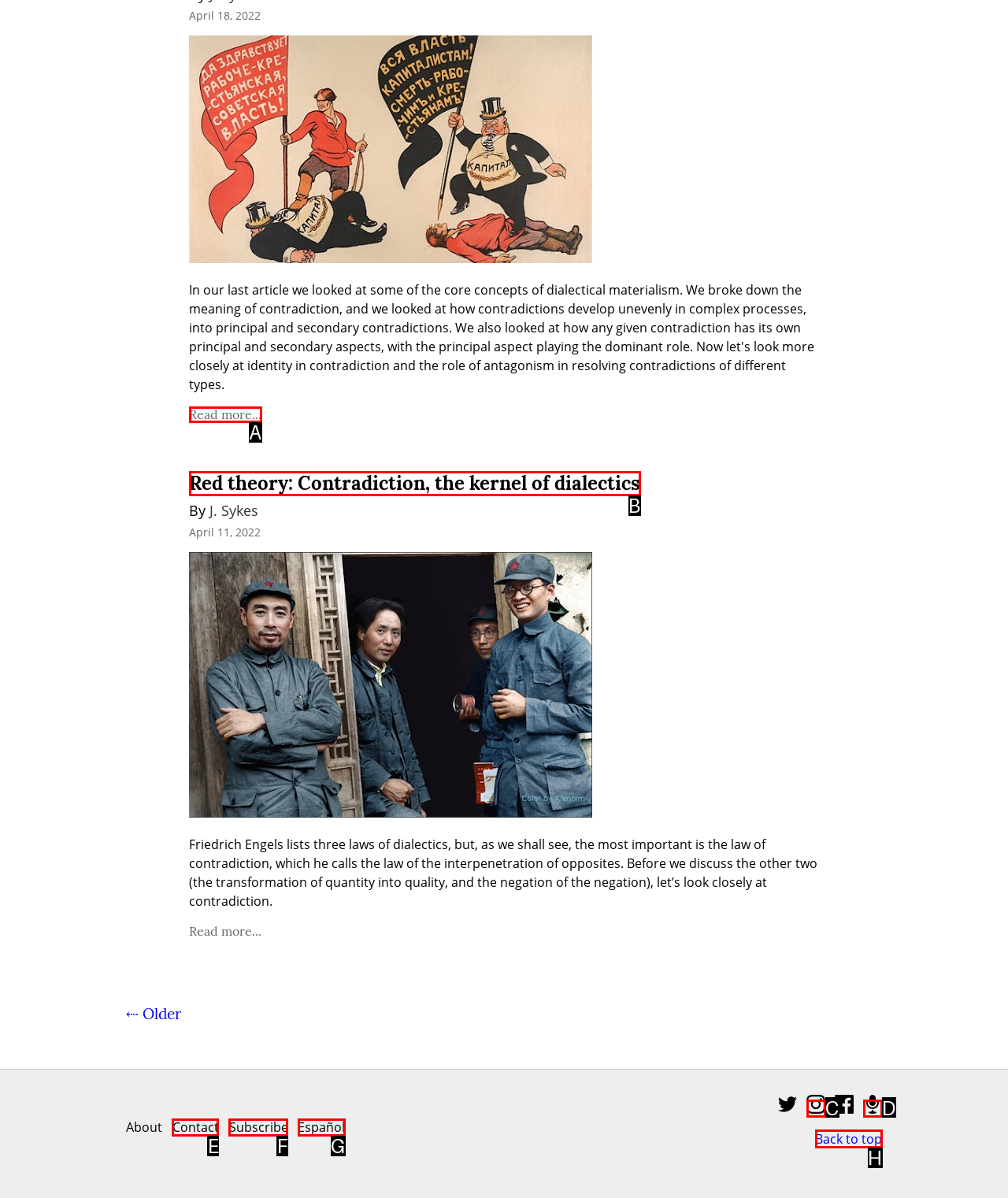Identify the HTML element to click to execute this task: Go back to top Respond with the letter corresponding to the proper option.

H